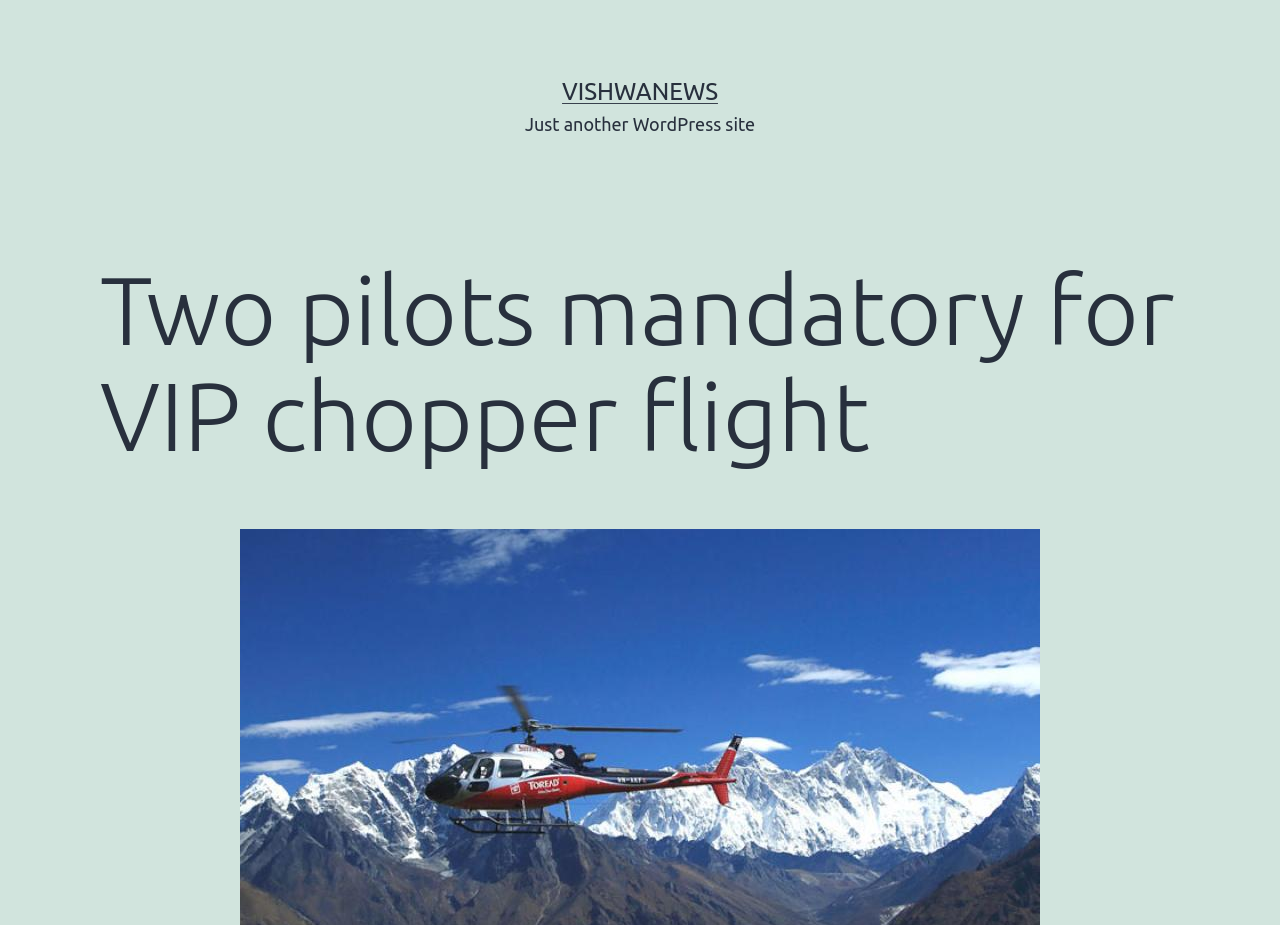Can you locate the main headline on this webpage and provide its text content?

Two pilots mandatory for VIP chopper flight